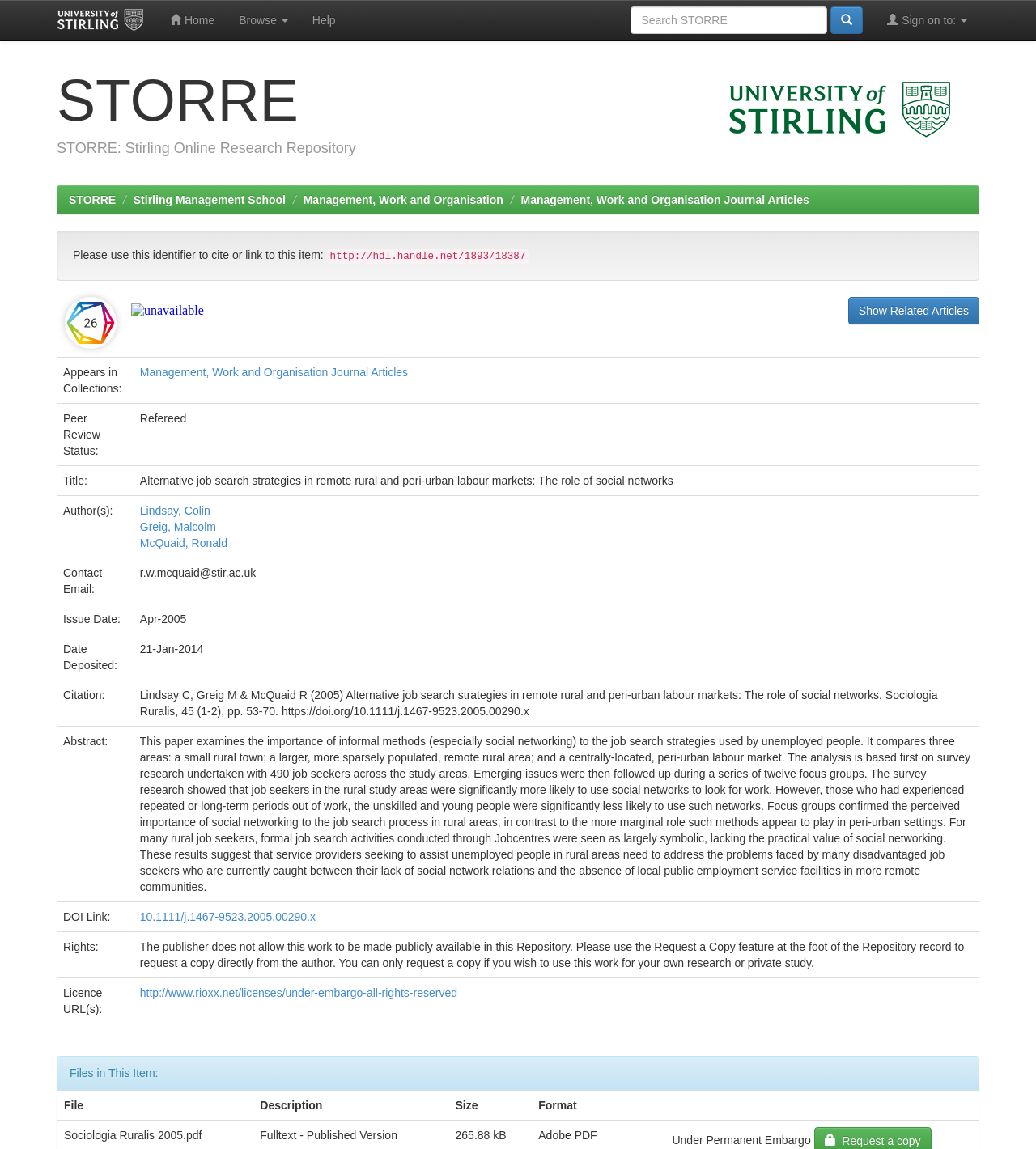Specify the bounding box coordinates of the element's region that should be clicked to achieve the following instruction: "View related articles". The bounding box coordinates consist of four float numbers between 0 and 1, in the format [left, top, right, bottom].

[0.819, 0.258, 0.945, 0.282]